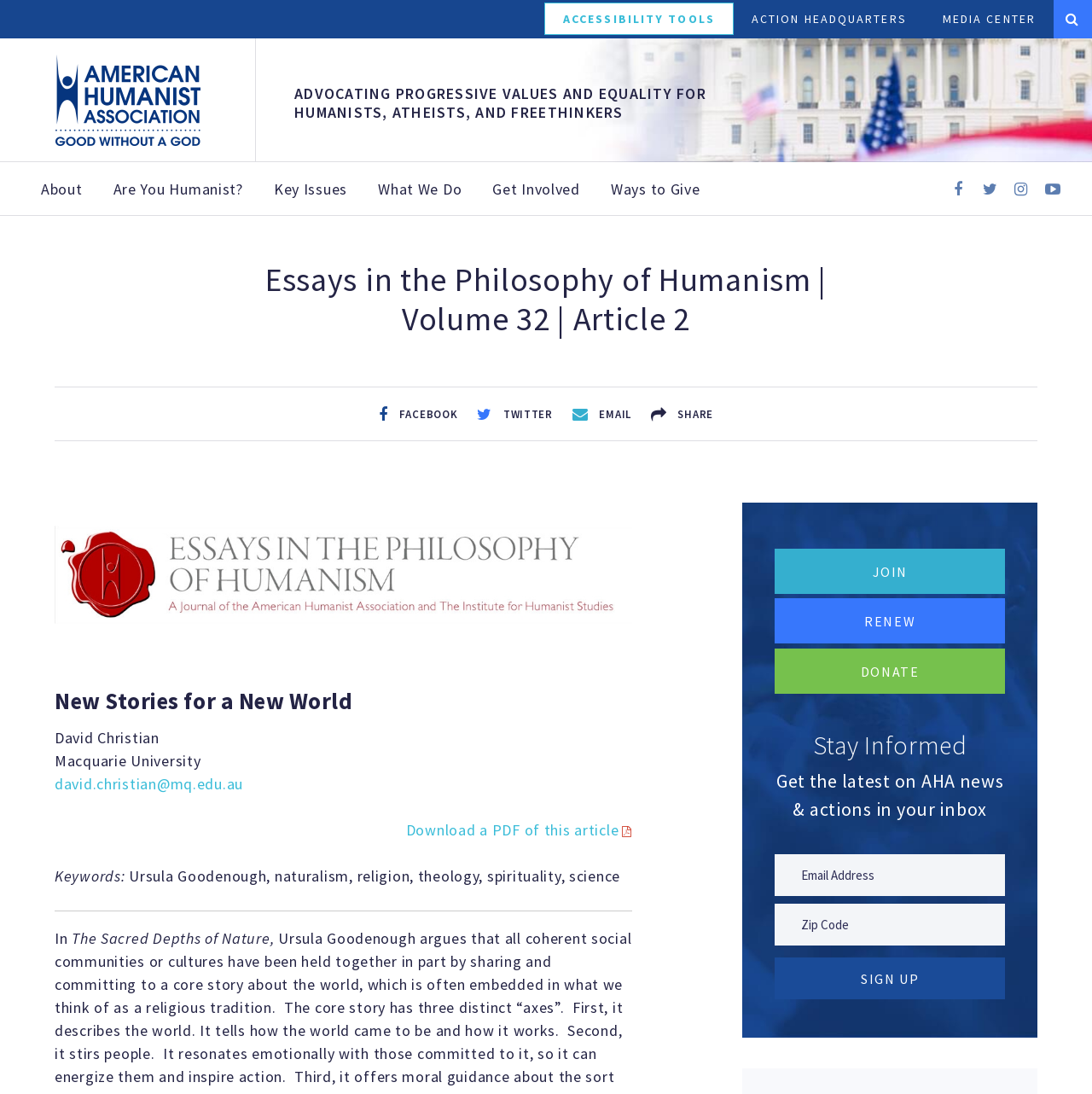Locate the UI element described by parent_node: Search for: name="s" placeholder="Search" and provide its bounding box coordinates. Use the format (top-left x, top-left y, bottom-right x, bottom-right y) with all values as floating point numbers between 0 and 1.

[0.024, 0.271, 0.247, 0.324]